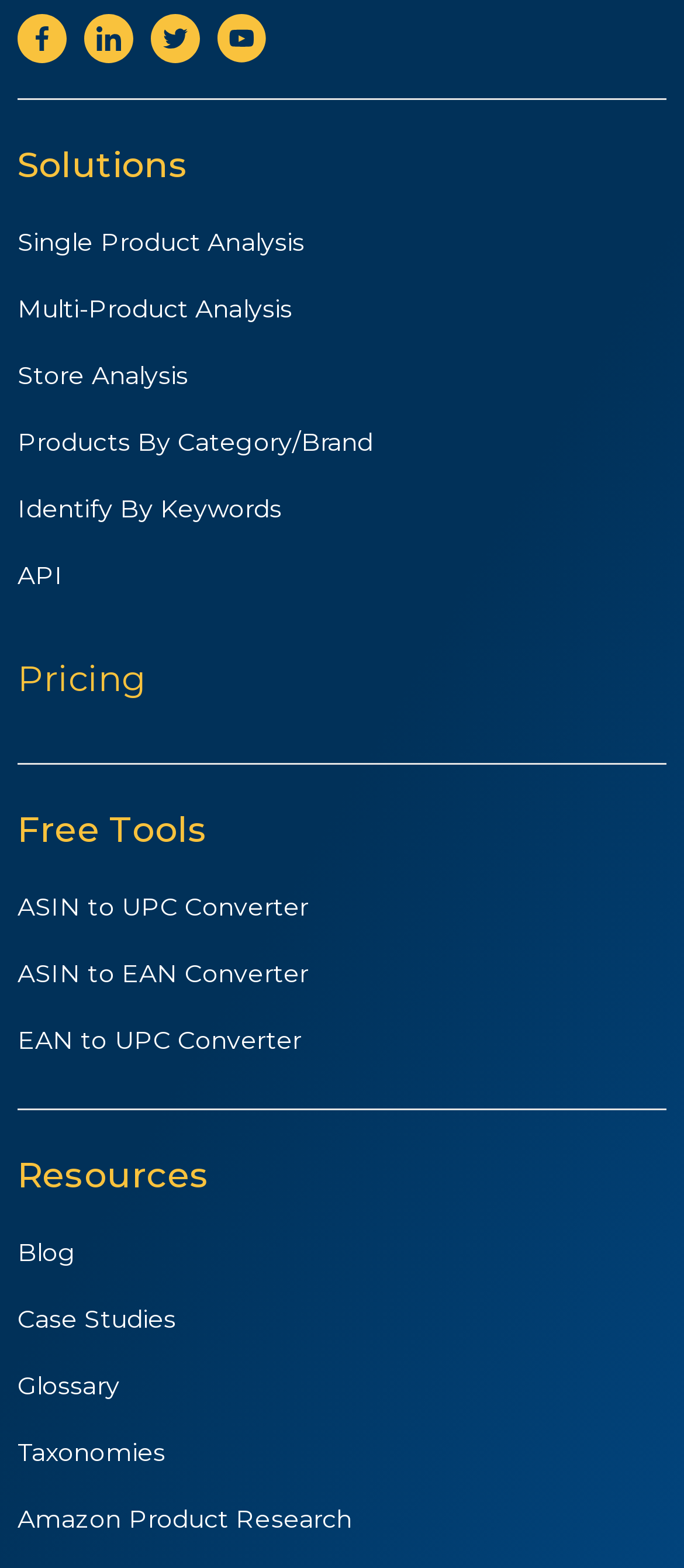Show the bounding box coordinates for the HTML element described as: "Products By Category/Brand".

[0.026, 0.26, 0.546, 0.303]